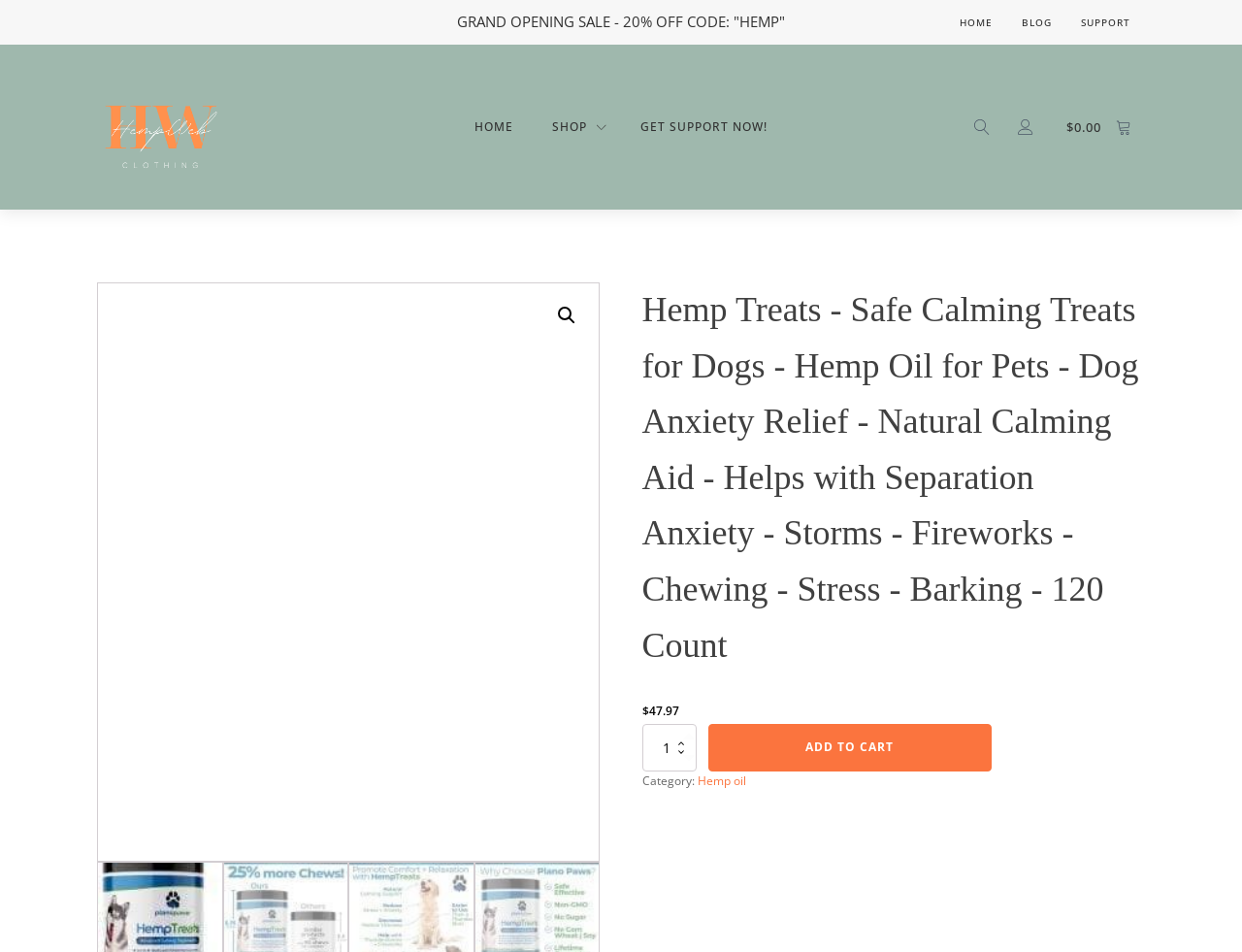Using the description: "Hemp oil", determine the UI element's bounding box coordinates. Ensure the coordinates are in the format of four float numbers between 0 and 1, i.e., [left, top, right, bottom].

[0.561, 0.811, 0.6, 0.828]